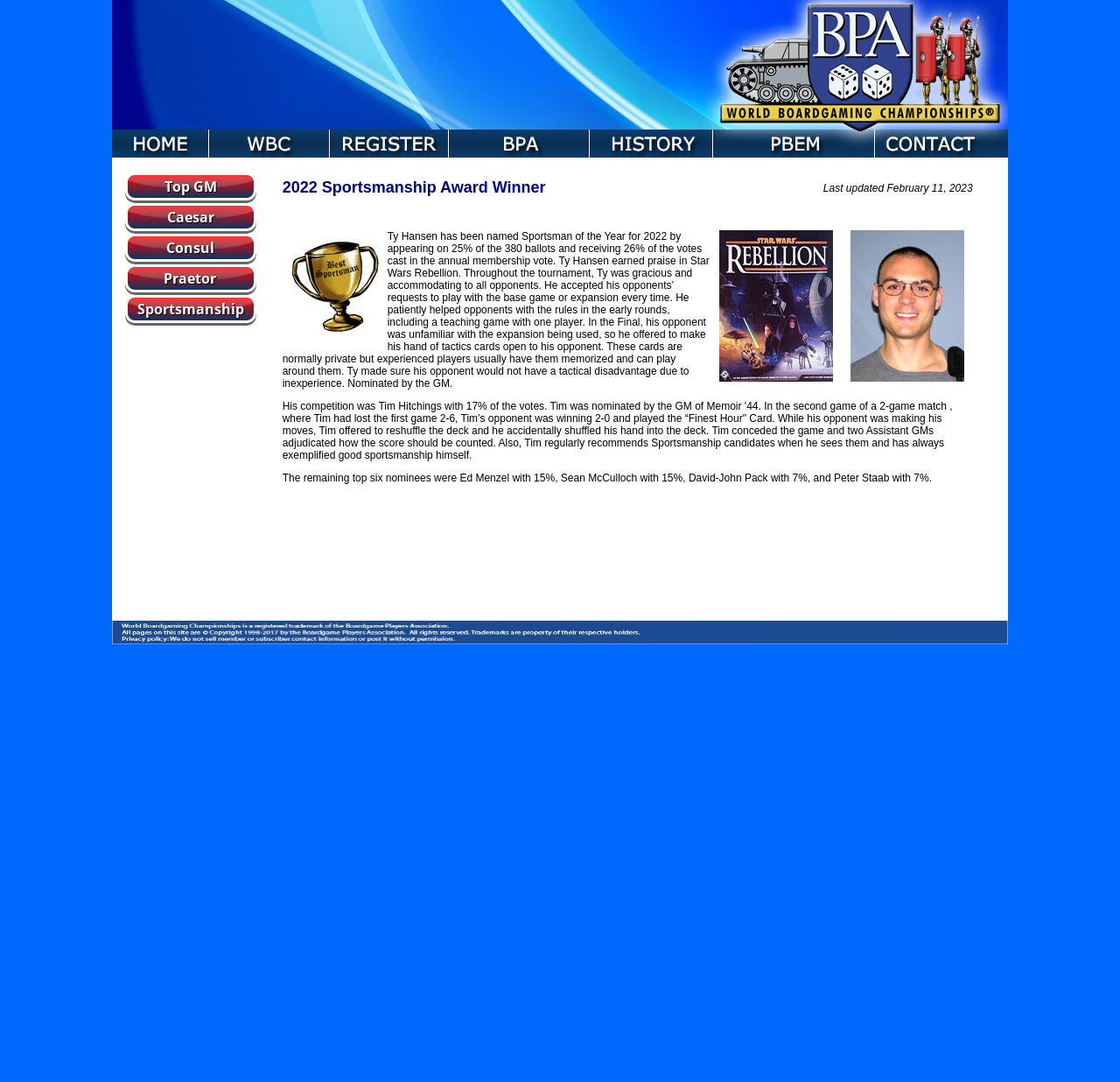Using details from the image, please answer the following question comprehensively:
What is the date of the last update?

The webpage states 'Last updated February 11, 2023' which indicates that the last update was on February 11, 2023.